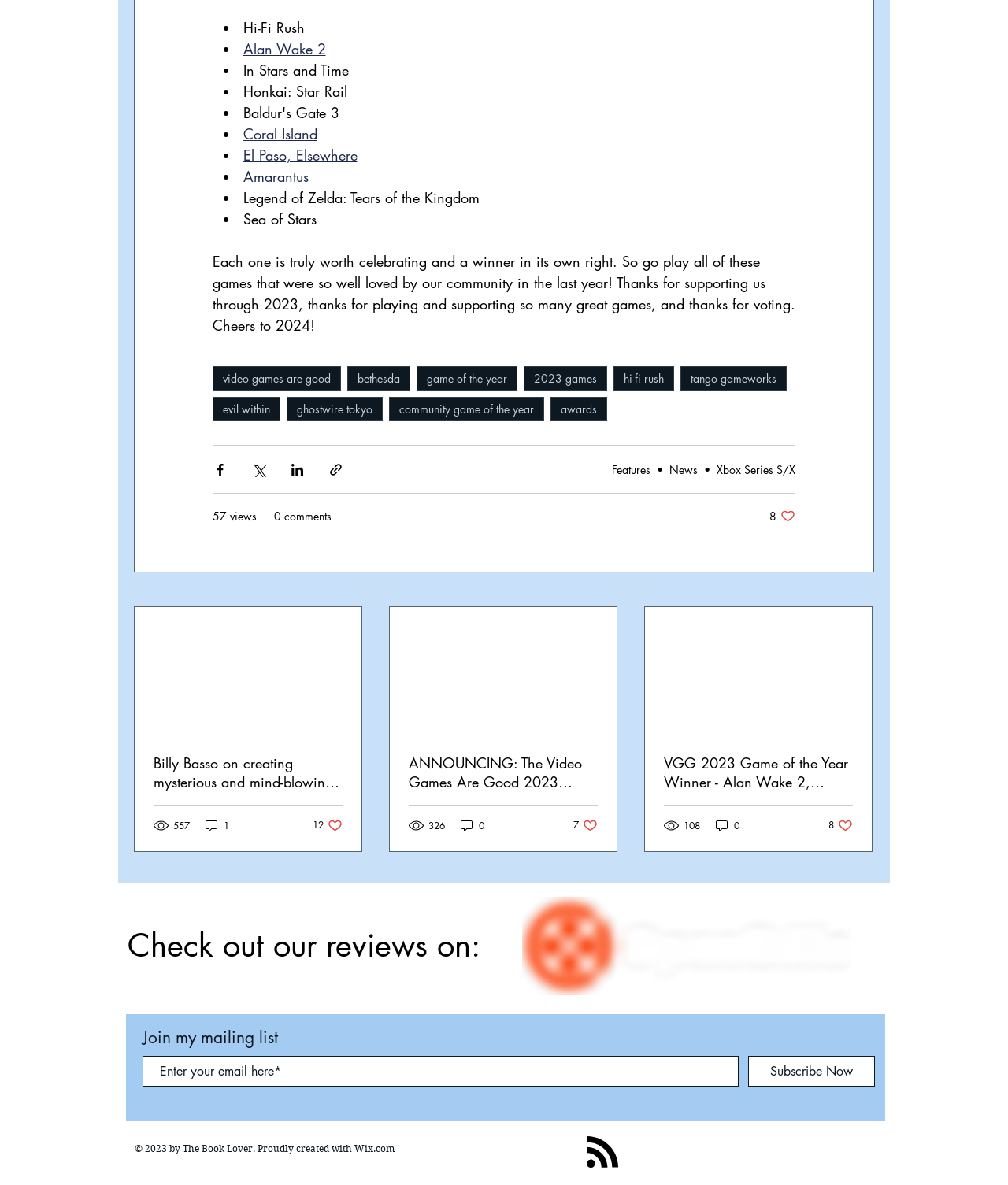Using the given element description, provide the bounding box coordinates (top-left x, top-left y, bottom-right x, bottom-right y) for the corresponding UI element in the screenshot: community game of the year

[0.386, 0.335, 0.54, 0.356]